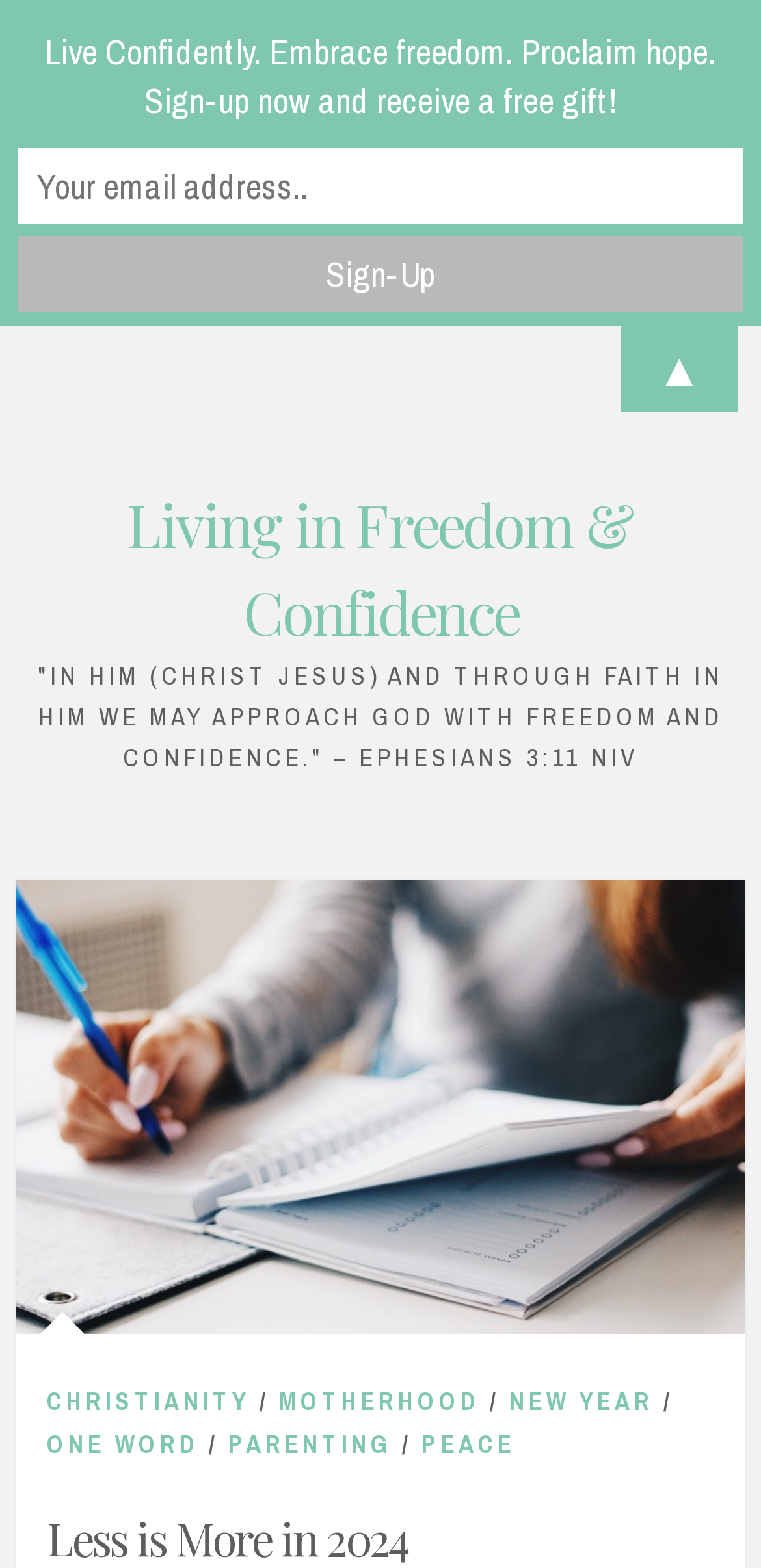Identify the bounding box coordinates for the element you need to click to achieve the following task: "Click the Facebook link". Provide the bounding box coordinates as four float numbers between 0 and 1, in the form [left, top, right, bottom].

[0.728, 0.0, 0.759, 0.065]